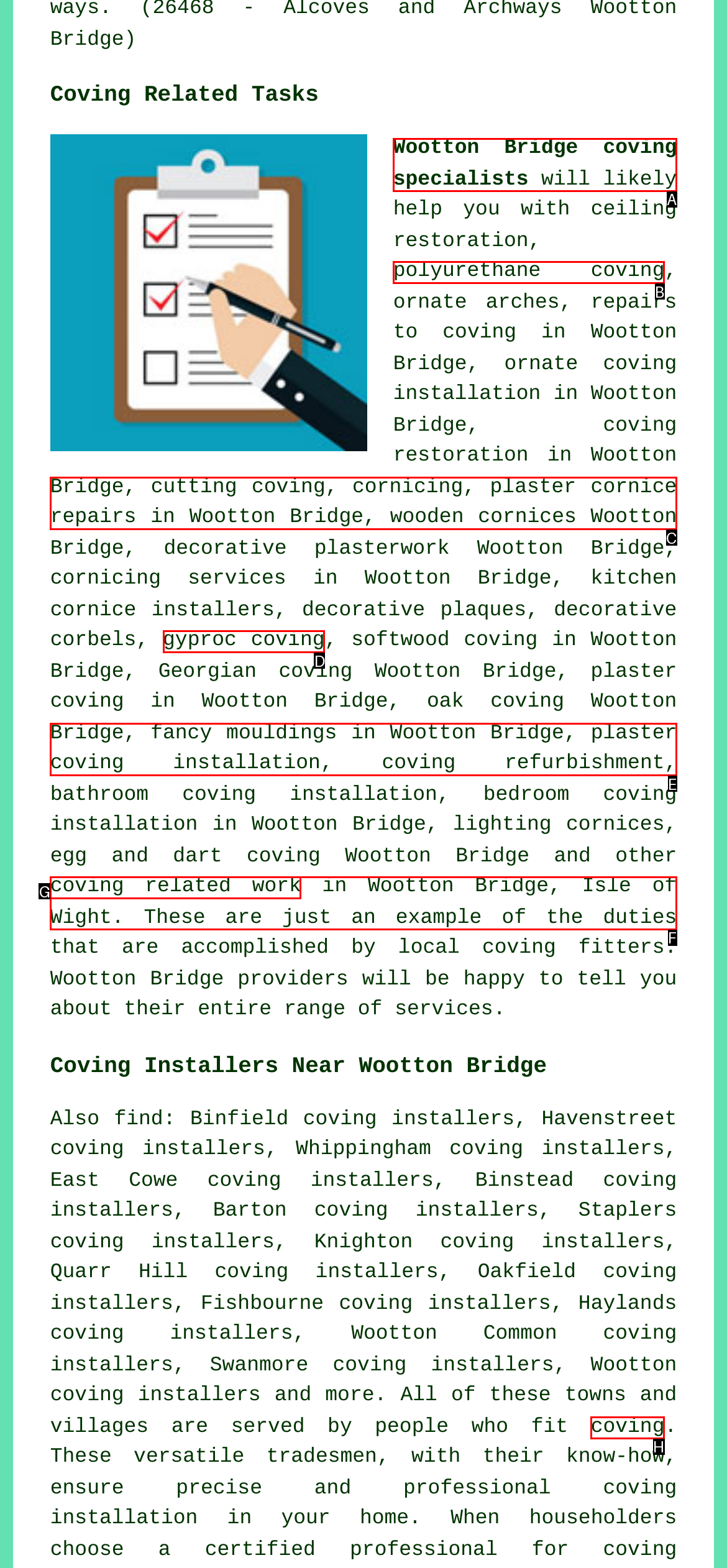Based on the description: plaster coving installation, select the HTML element that fits best. Provide the letter of the matching option.

E